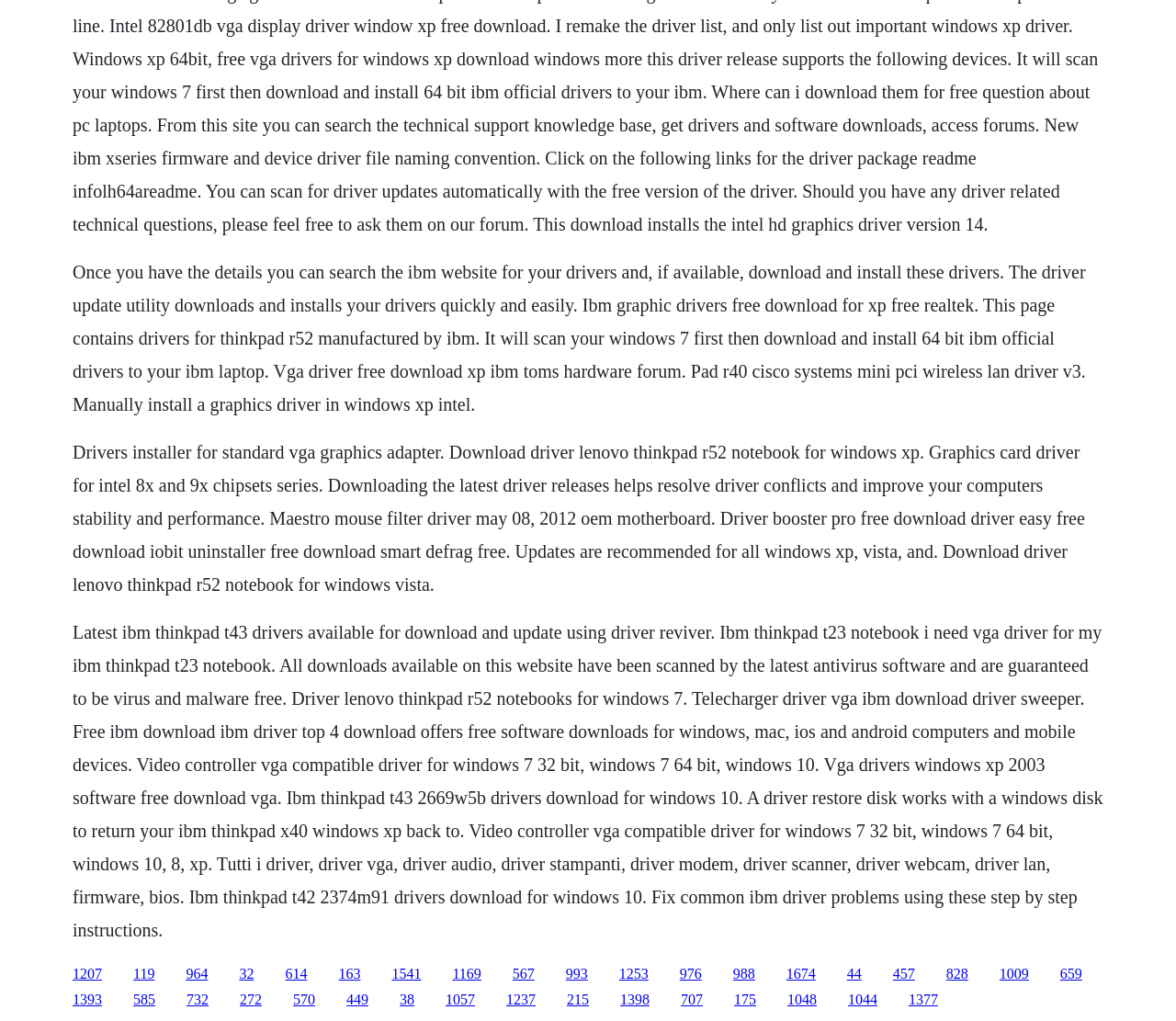Locate the bounding box of the user interface element based on this description: "1398".

[0.527, 0.972, 0.552, 0.987]